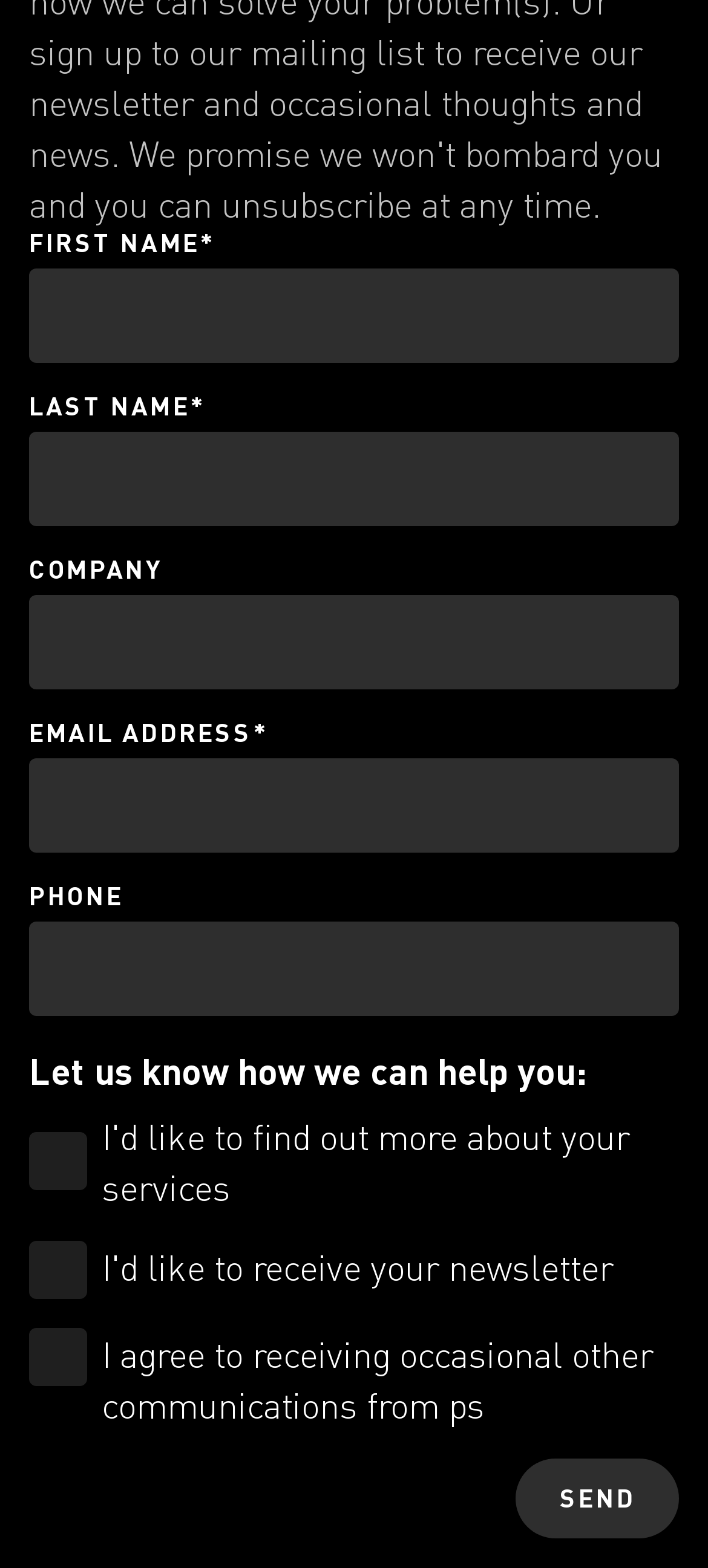Pinpoint the bounding box coordinates of the element that must be clicked to accomplish the following instruction: "Type company name". The coordinates should be in the format of four float numbers between 0 and 1, i.e., [left, top, right, bottom].

[0.041, 0.379, 0.959, 0.44]